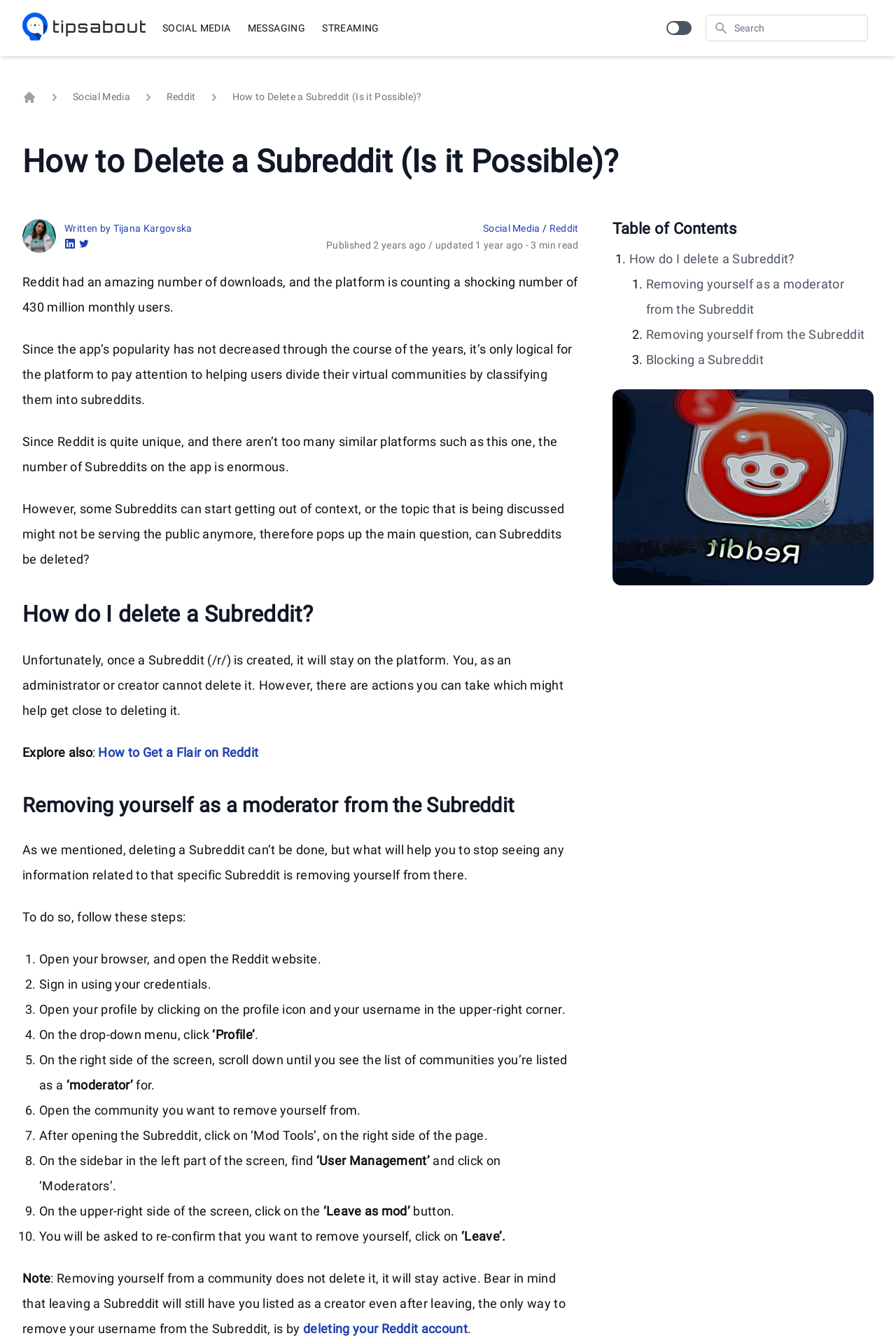Bounding box coordinates are specified in the format (top-left x, top-left y, bottom-right x, bottom-right y). All values are floating point numbers bounded between 0 and 1. Please provide the bounding box coordinate of the region this sentence describes: Streaming

[0.35, 0.0, 0.433, 0.042]